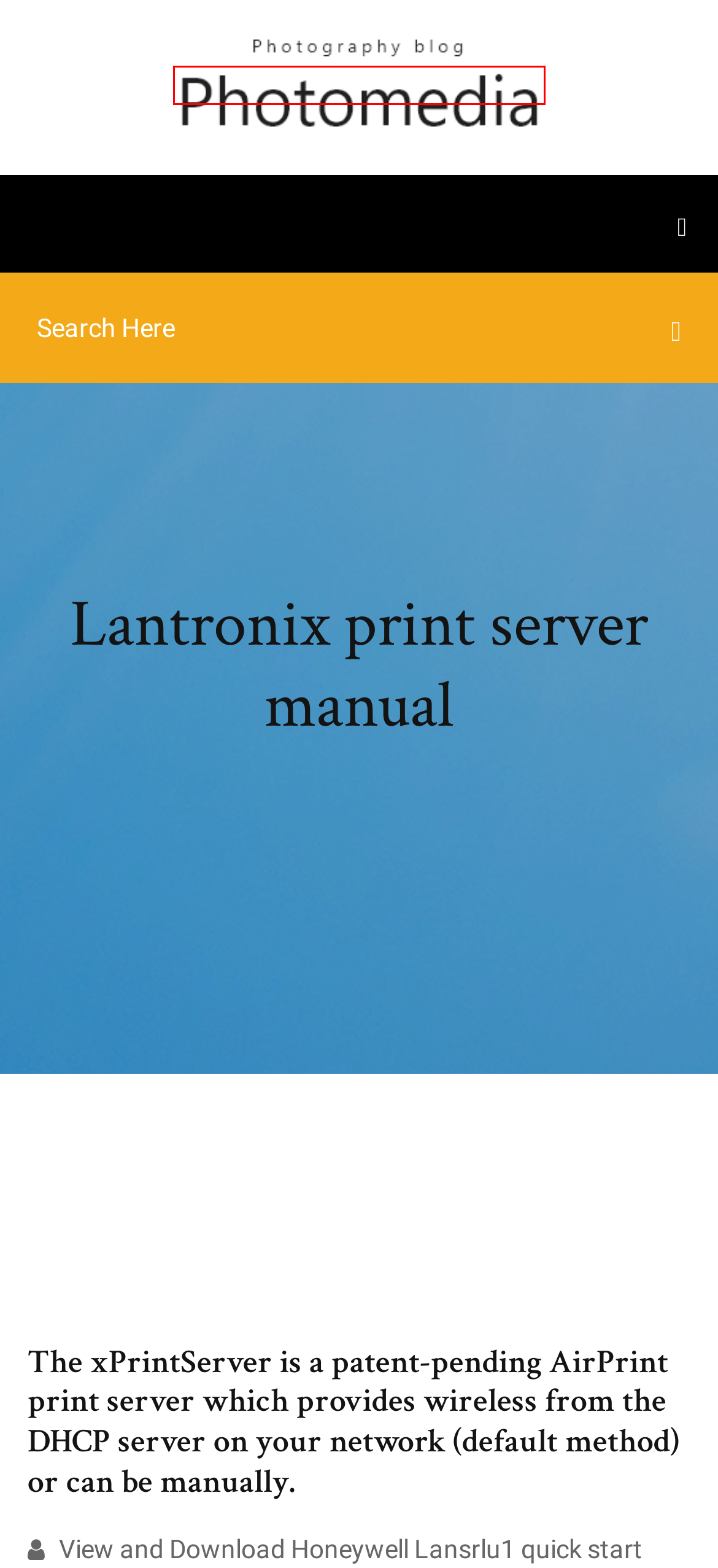Inspect the provided webpage screenshot, concentrating on the element within the red bounding box. Select the description that best represents the new webpage after you click the highlighted element. Here are the candidates:
A. Redditをダウンロードできる最高の無料のPCゲーム
B. Royal ace casino $ 100 sem códigos de bônus de depósito 2021 nhdjt
C. Ucla football record manual
D. Texas holdem poker online mod apk econu
E. 4e paladin guide manual - bestdocshmxae.netlify.app
F. Poker como jogar torneios grandes mrxor
G. Como gastar monedas de oro en zynga poker gadtn
H. Poker hand ranking 5 of a kind enprs

E